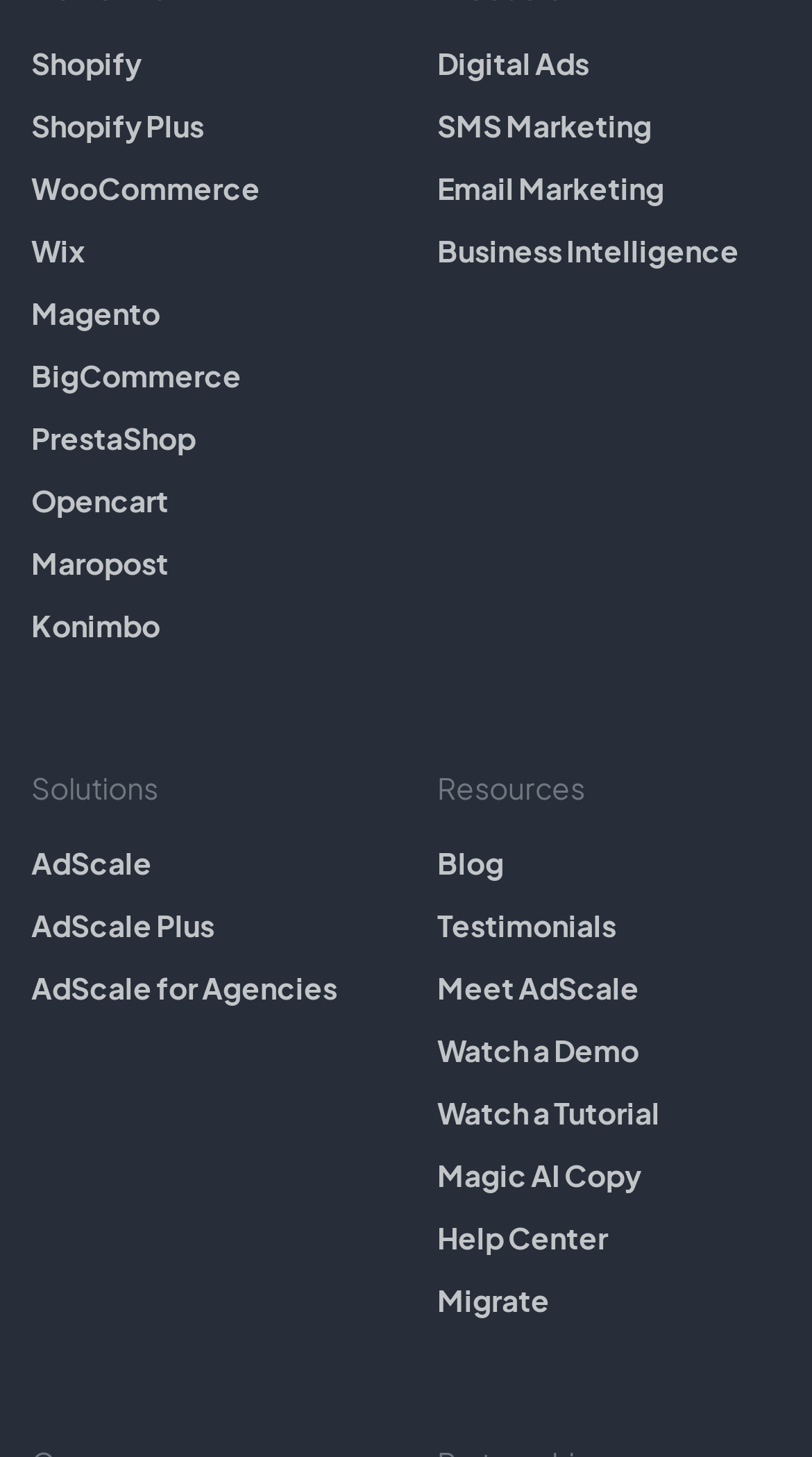Determine the bounding box coordinates for the clickable element to execute this instruction: "Visit Shopify". Provide the coordinates as four float numbers between 0 and 1, i.e., [left, top, right, bottom].

[0.038, 0.029, 0.462, 0.058]